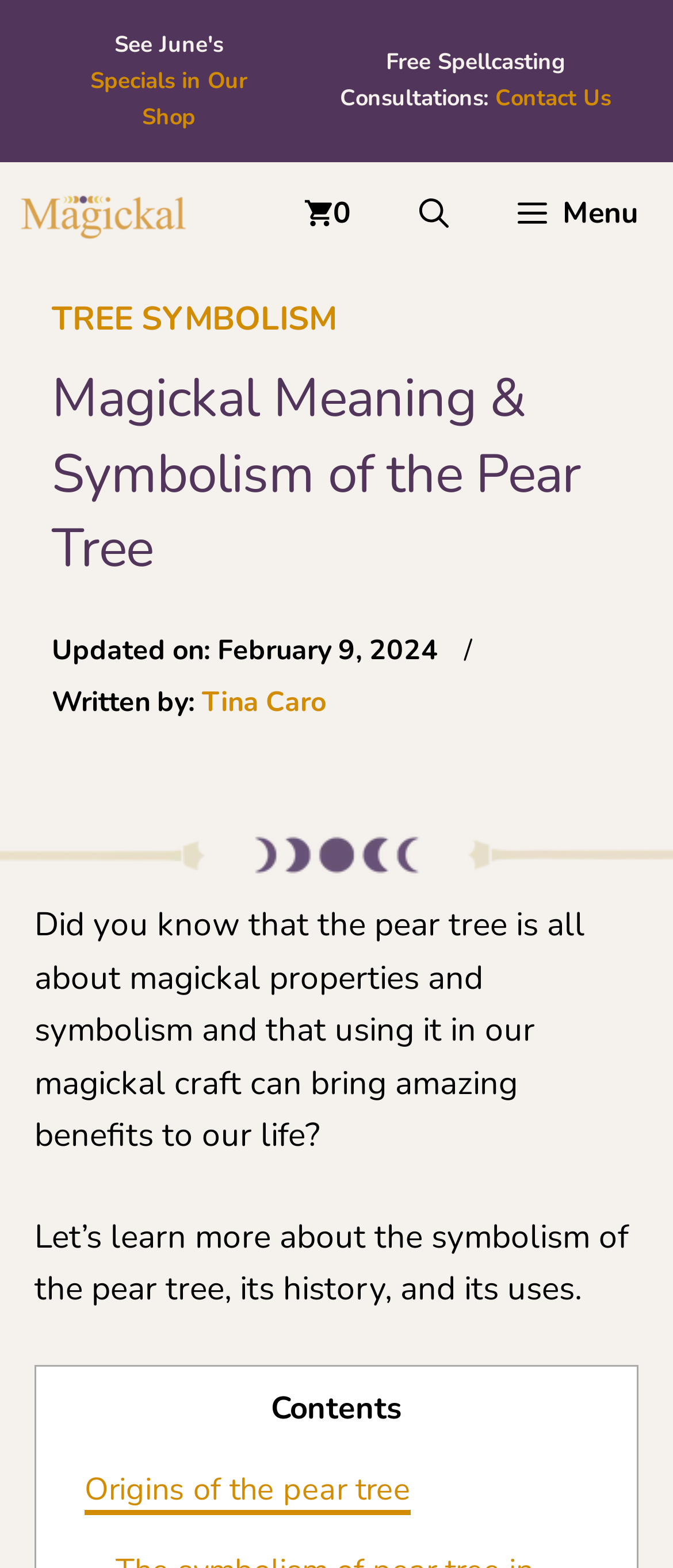Who is the author of the article about the pear tree?
Craft a detailed and extensive response to the question.

I found the answer by looking at the 'Written by:' section, which is located below the main heading, and it shows the name 'Tina Caro' as the author of the article.